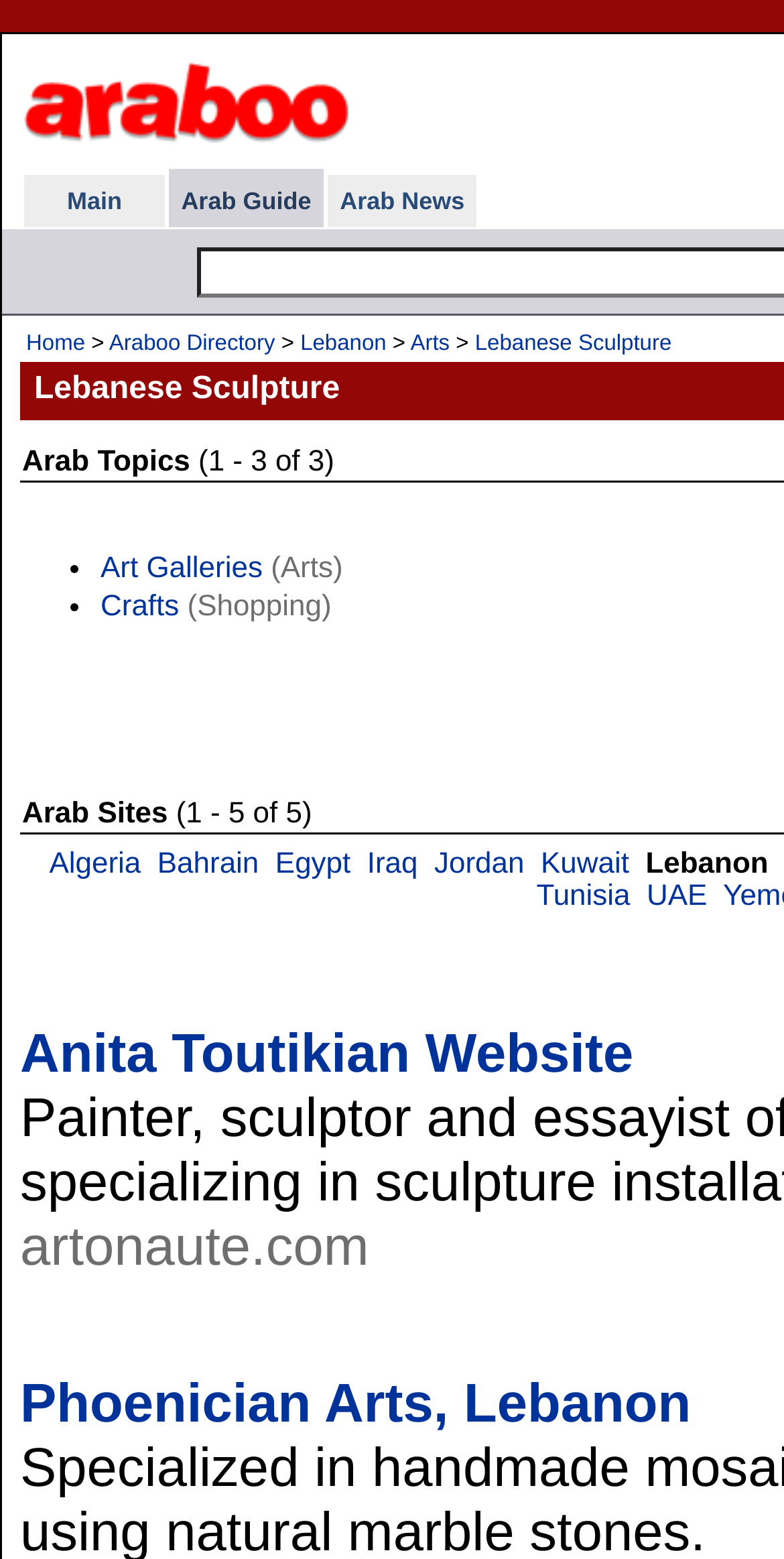Analyze the image and give a detailed response to the question:
What is the name of the Arab guide?

I found the answer by looking at the table with the header 'Main' and 'Arab Guide' is one of the column headers with a link.